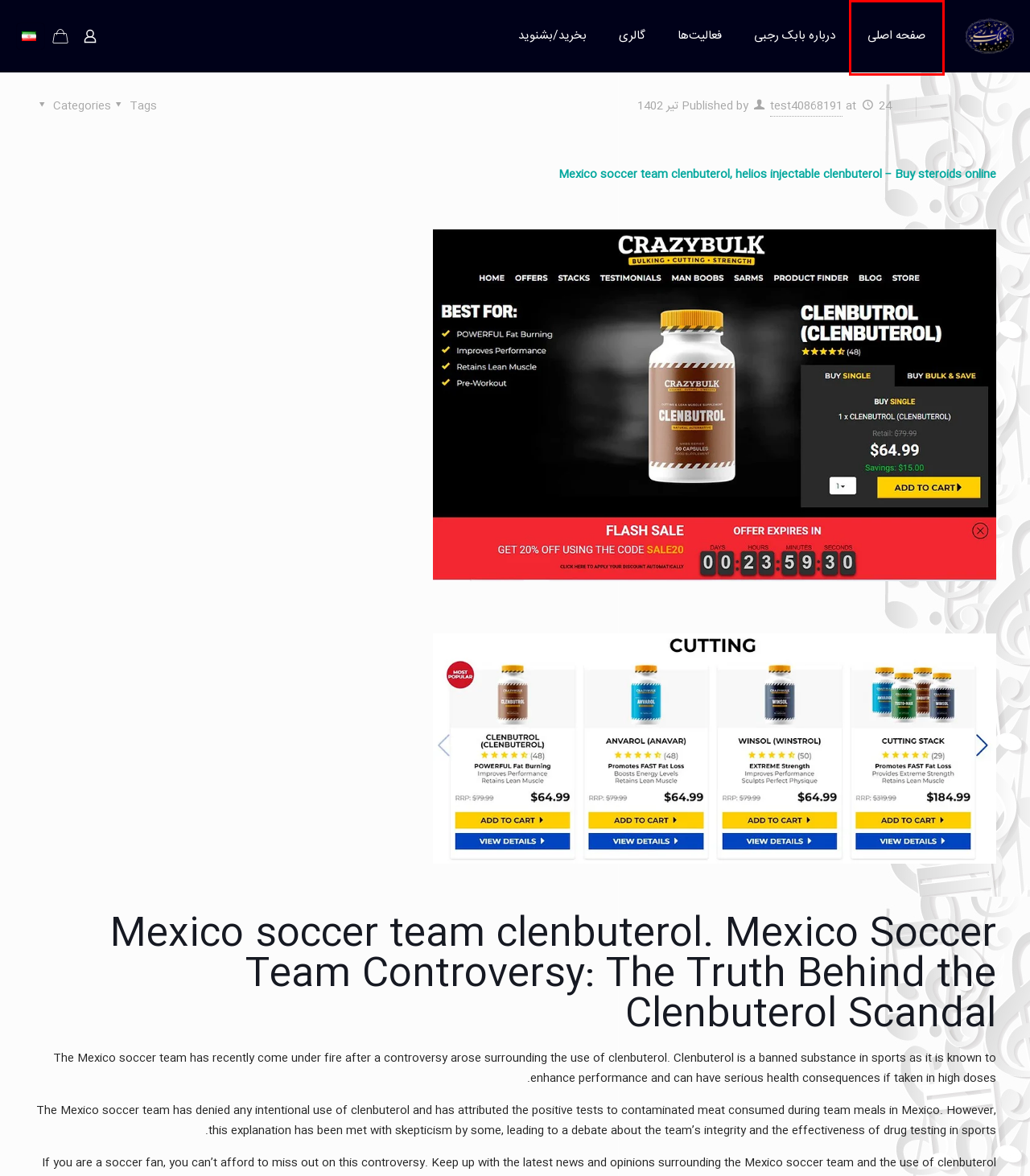Given a webpage screenshot with a red bounding box around a particular element, identify the best description of the new webpage that will appear after clicking on the element inside the red bounding box. Here are the candidates:
A. فعالیت‌ها – بابک رجبی
B. حساب کاربری من – بابک رجبی
C. گالری – بابک رجبی
D. درباره بابک رجبی – بابک رجبی
E. بابک رجبی – تولید کننده، خواننده، ترانه سرا
F. test40868191 – بابک رجبی
G. فروشگاه – بابک رجبی
H. سبد خرید – بابک رجبی

E